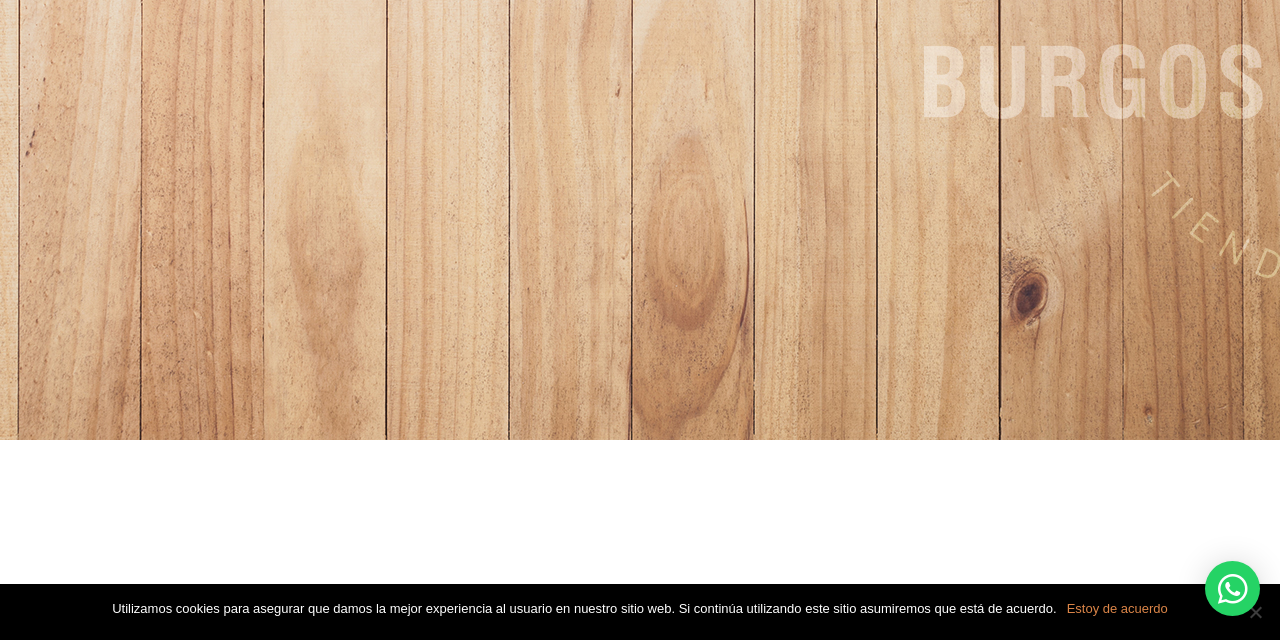Determine the bounding box coordinates for the UI element matching this description: "Estoy de acuerdo".

[0.833, 0.936, 0.912, 0.967]